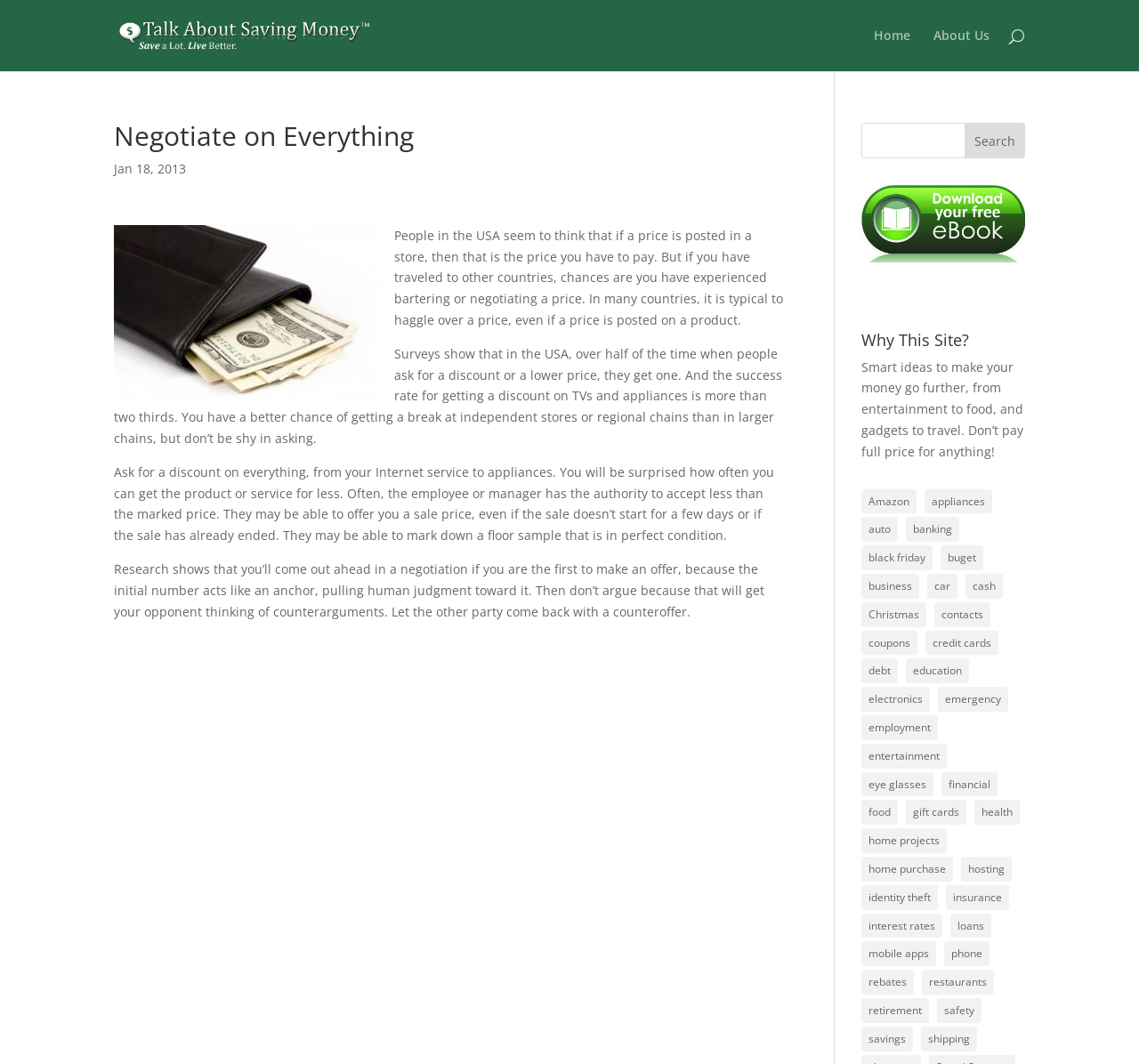Carefully examine the image and provide an in-depth answer to the question: What is the main topic of this website?

Based on the webpage content, I can see that the website is focused on providing tips and ideas on how to save money in various aspects of life, such as entertainment, food, gadgets, and travel.